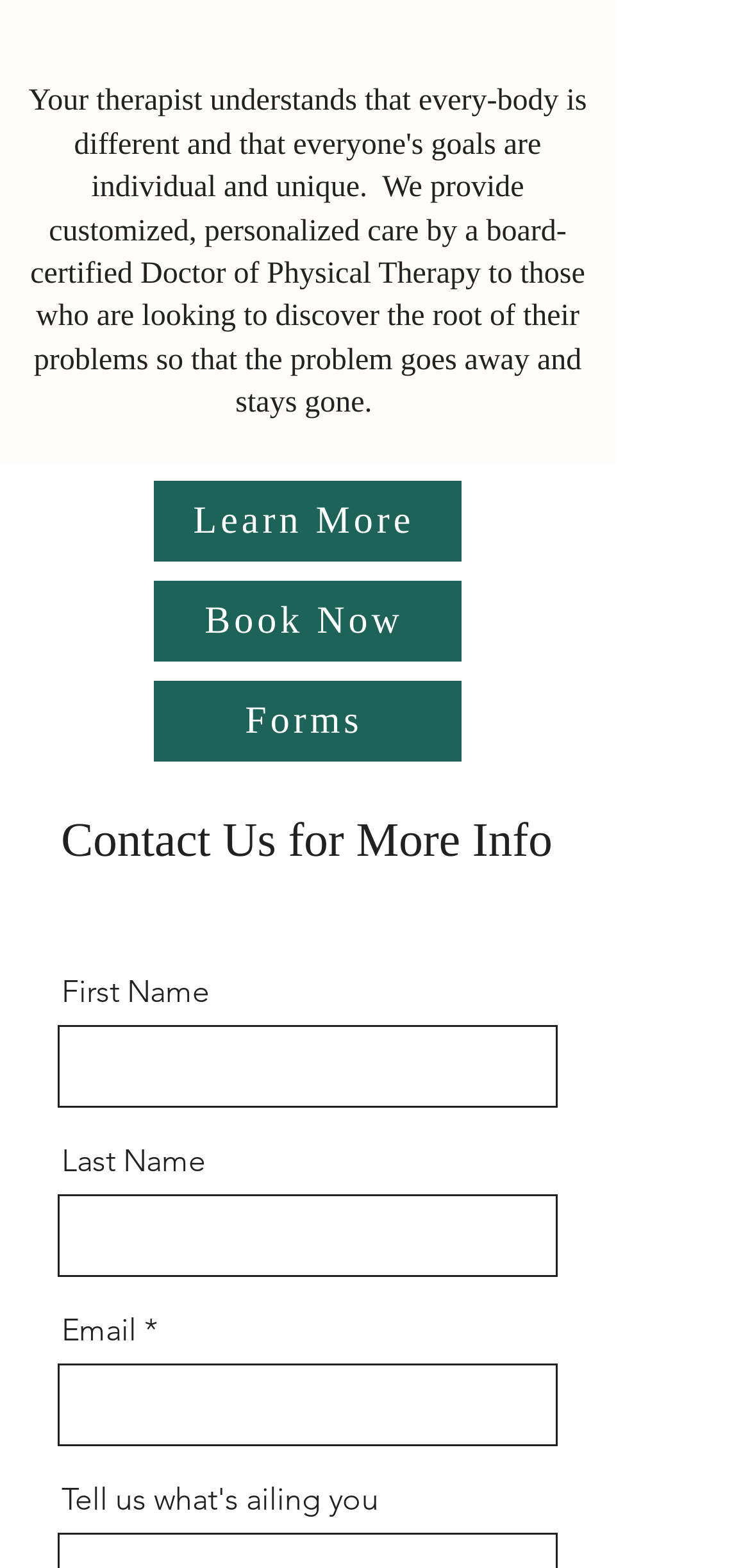Consider the image and give a detailed and elaborate answer to the question: 
What is the required field in the form?

The form on the webpage has several fields, including First Name, Last Name, and Email. The Email field is marked as required, indicated by the '*' symbol, meaning that users must fill in this field to submit the form.